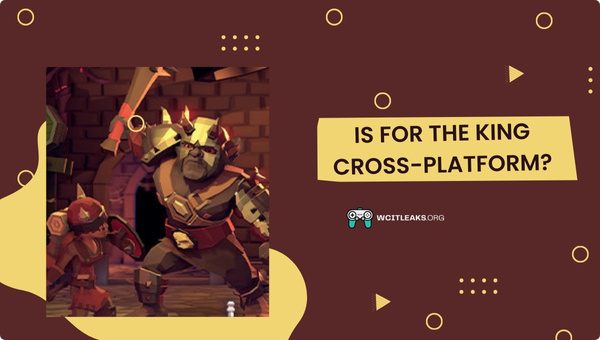How many characters are shown in the image?
Please describe in detail the information shown in the image to answer the question.

The image depicts a scene from a game, and it shows two heroic characters, a stout warrior and a smaller companion, standing together in a dungeon setting, ready for an adventure.